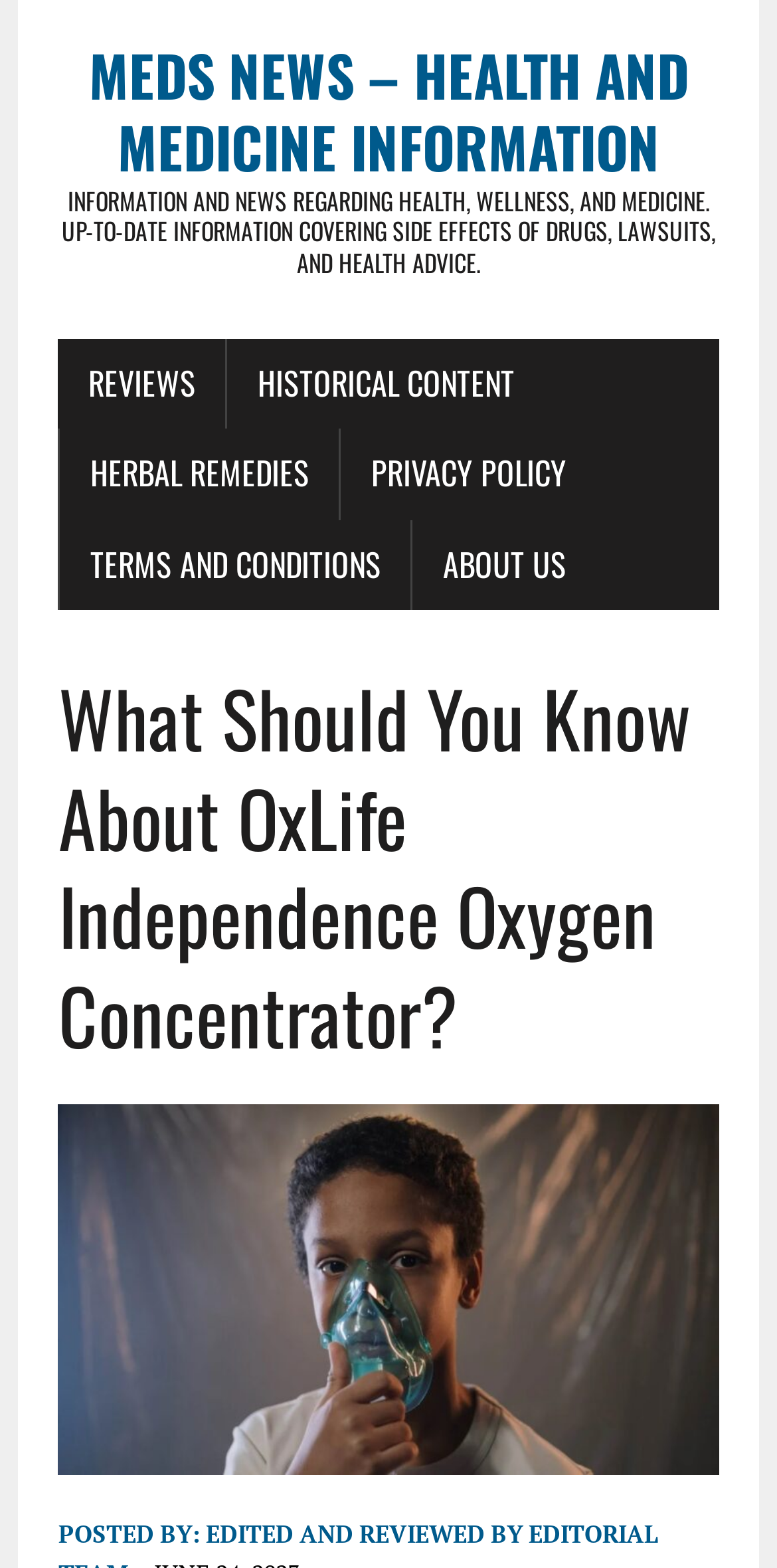Can you look at the image and give a comprehensive answer to the question:
What information is provided about the author?

The question is asking for what information is provided about the author. By looking at the webpage, we can see a text 'POSTED BY:' but there is no information provided about the author, so the answer is none.